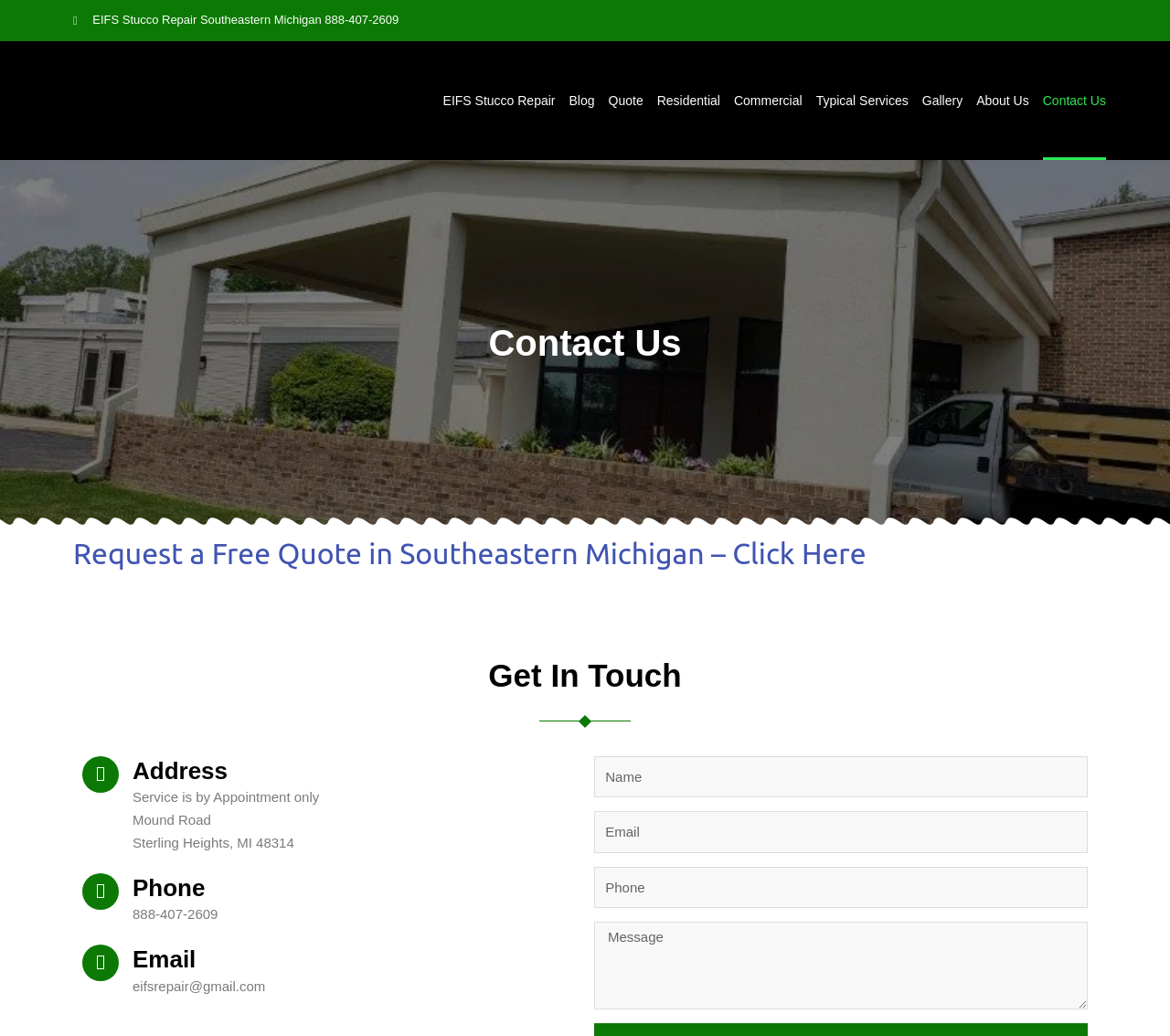What is the address of the EIFS Stucco repair service?
Answer the question with as much detail as you can, using the image as a reference.

I found the address by looking at the contact information section of the webpage, where it is listed as 'Address' with the street name 'Mound Road' and the city, state, and zip code 'Sterling Heights, MI 48314'.